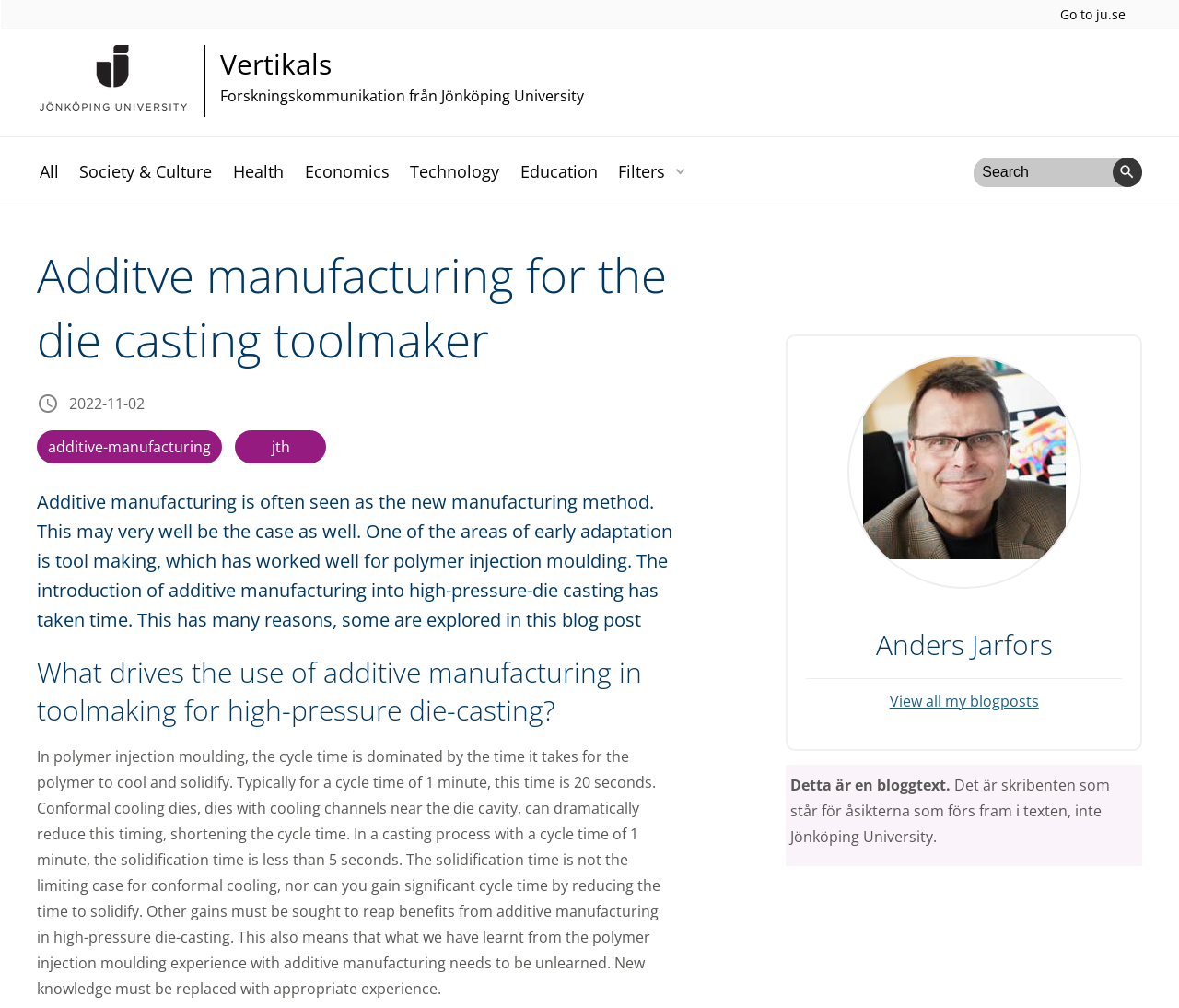Please locate the bounding box coordinates of the element that should be clicked to complete the given instruction: "Go to Jönköping University website".

[0.899, 0.003, 0.955, 0.026]